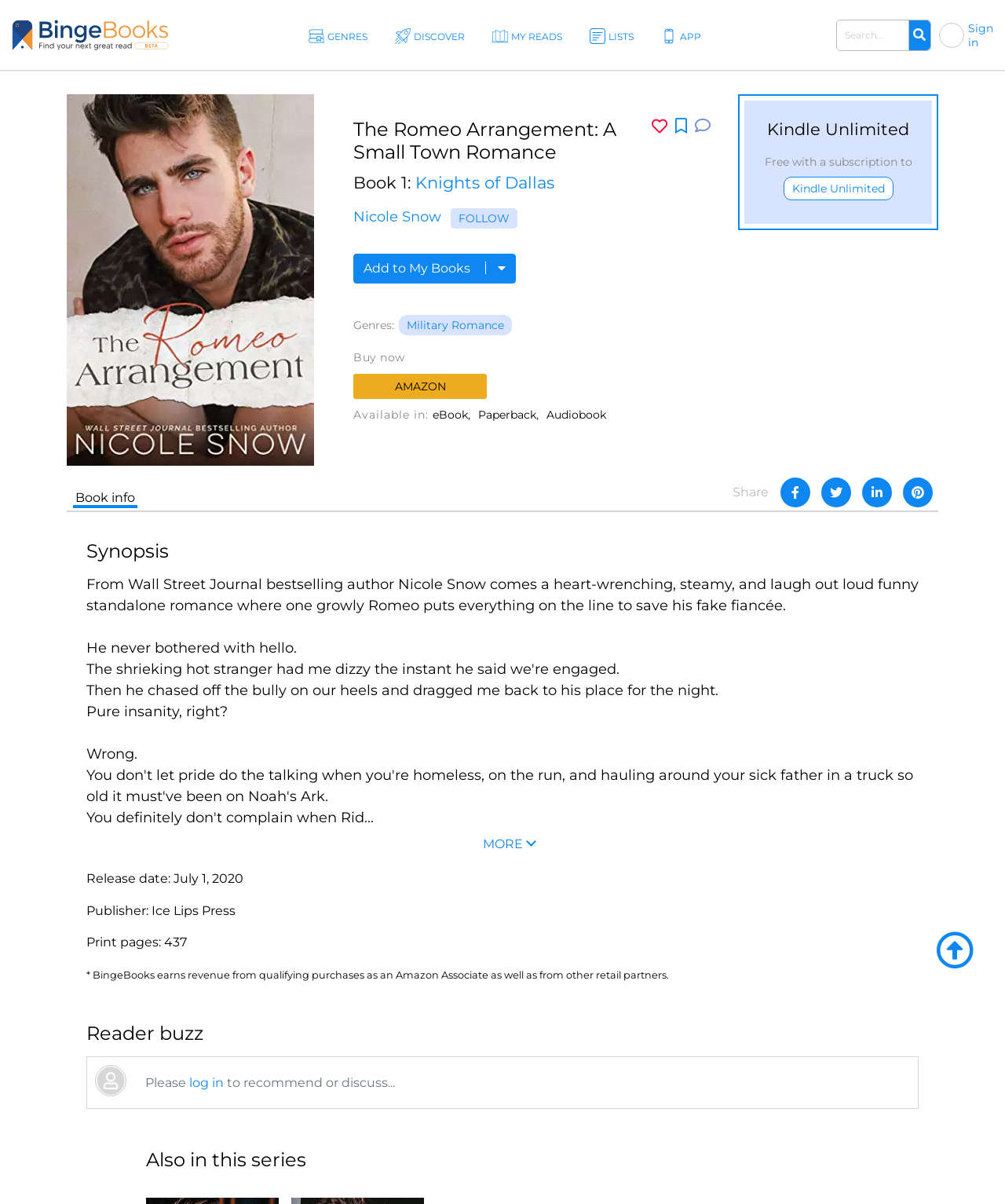What is the book title?
Use the screenshot to answer the question with a single word or phrase.

The Romeo Arrangement